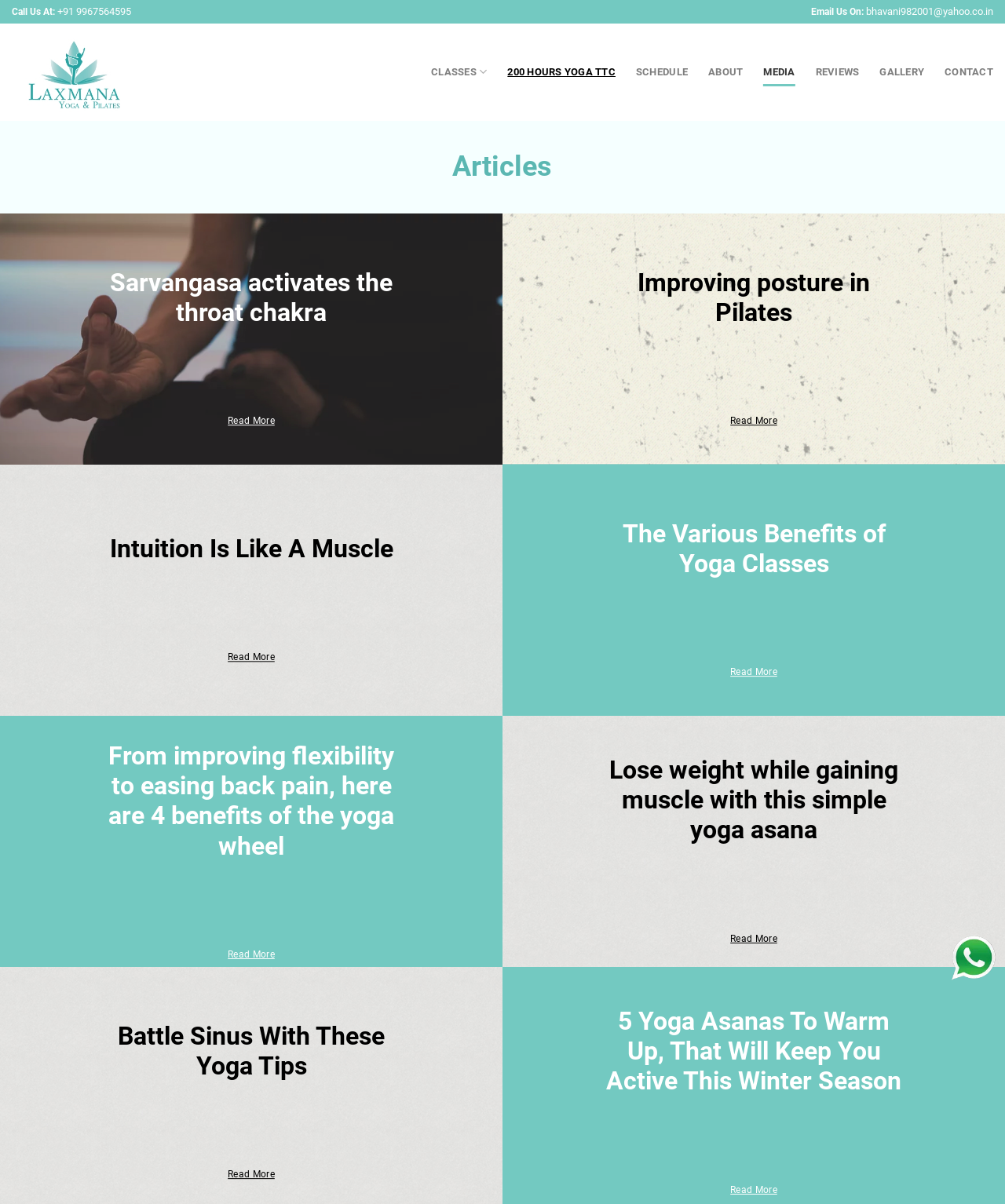Respond with a single word or phrase to the following question: How many articles are listed on the page?

8